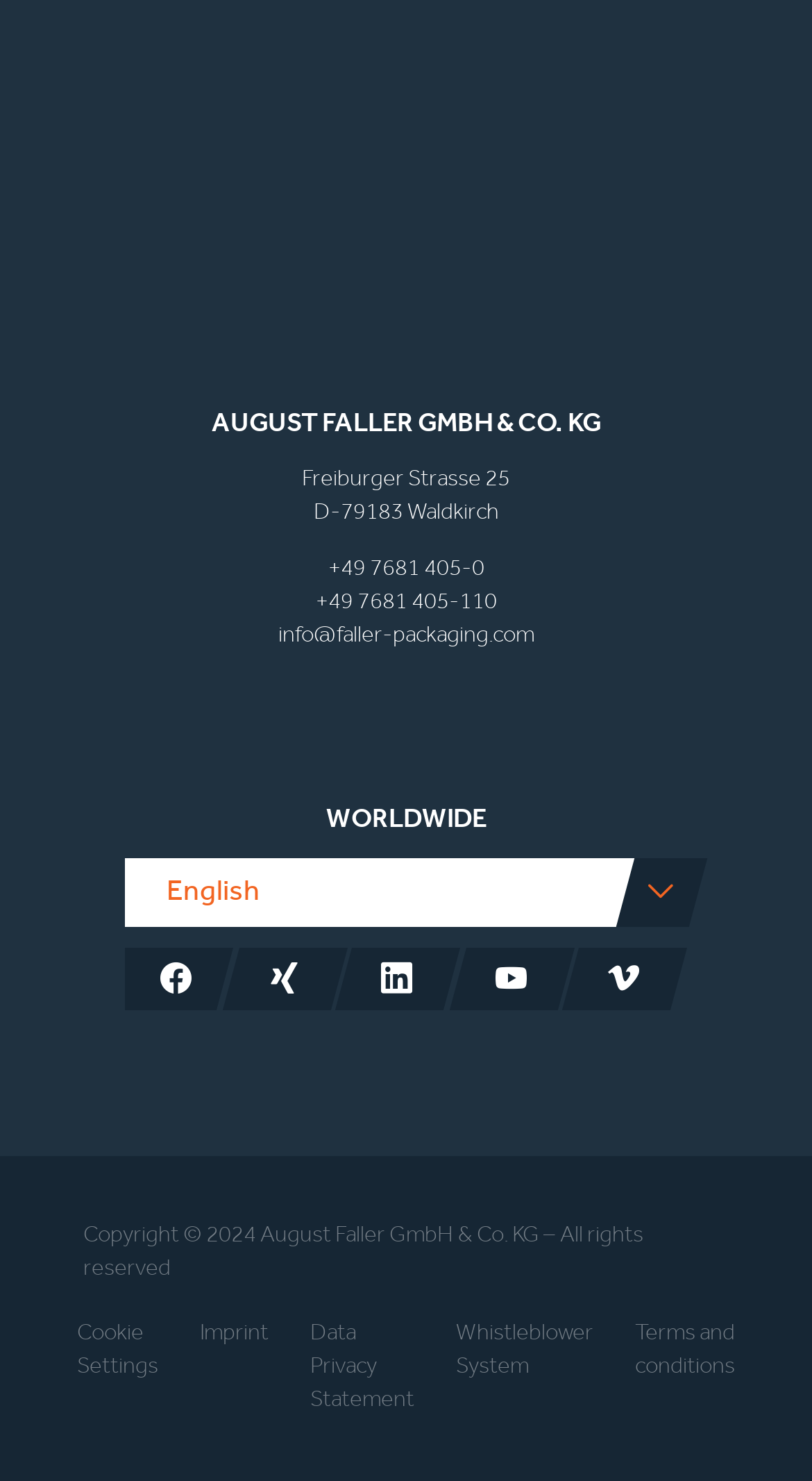From the image, can you give a detailed response to the question below:
What is the phone number?

The phone number can be found in the link element with the text '+49 7681 405-0' located in the middle of the page.